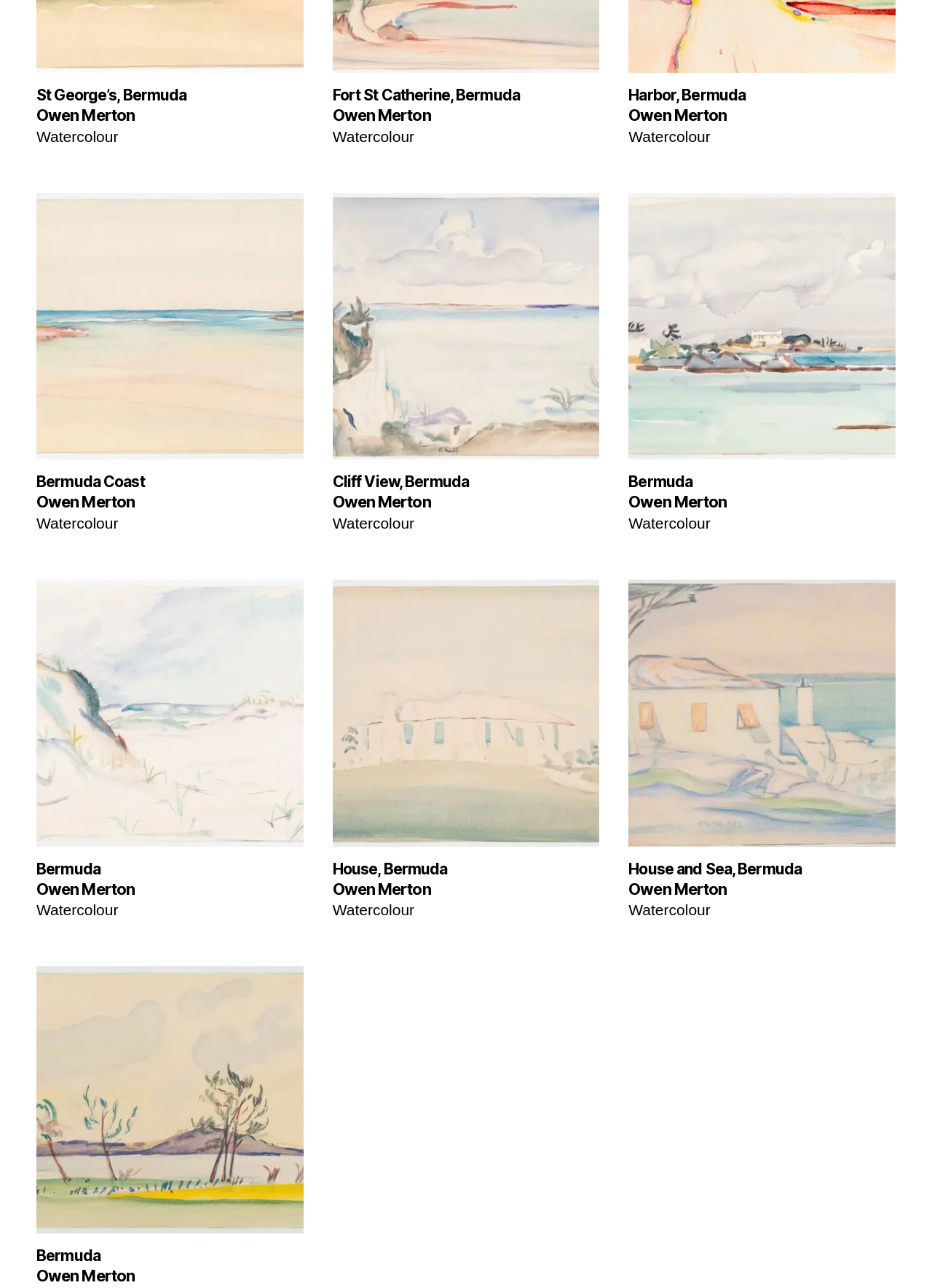Provide a short, one-word or phrase answer to the question below:
What is the bounding box coordinate of the region containing the watercolour 'House, Bermuda'?

[0.357, 0.45, 0.643, 0.657]